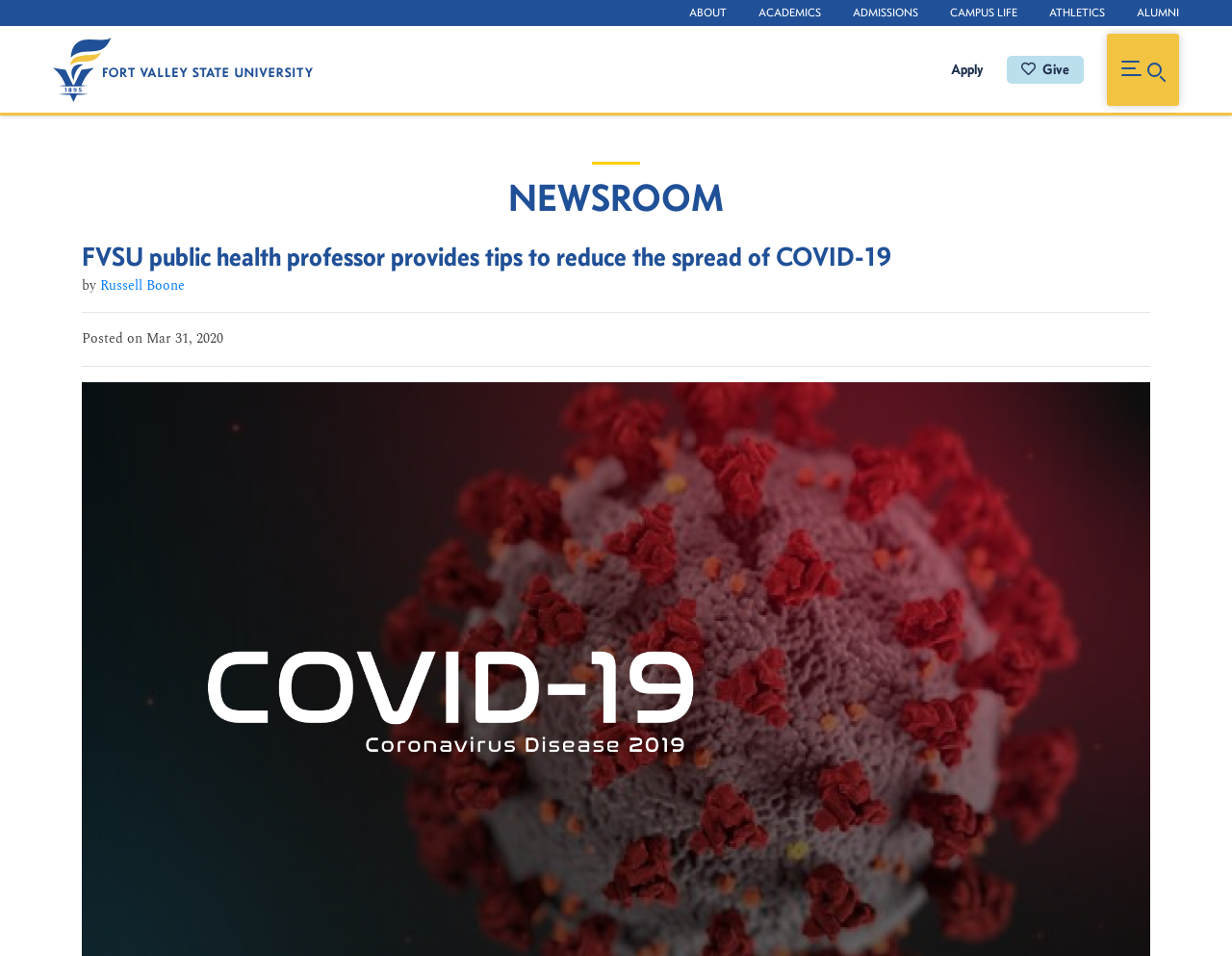Locate the bounding box coordinates of the clickable area to execute the instruction: "toggle main menu". Provide the coordinates as four float numbers between 0 and 1, represented as [left, top, right, bottom].

[0.898, 0.035, 0.957, 0.111]